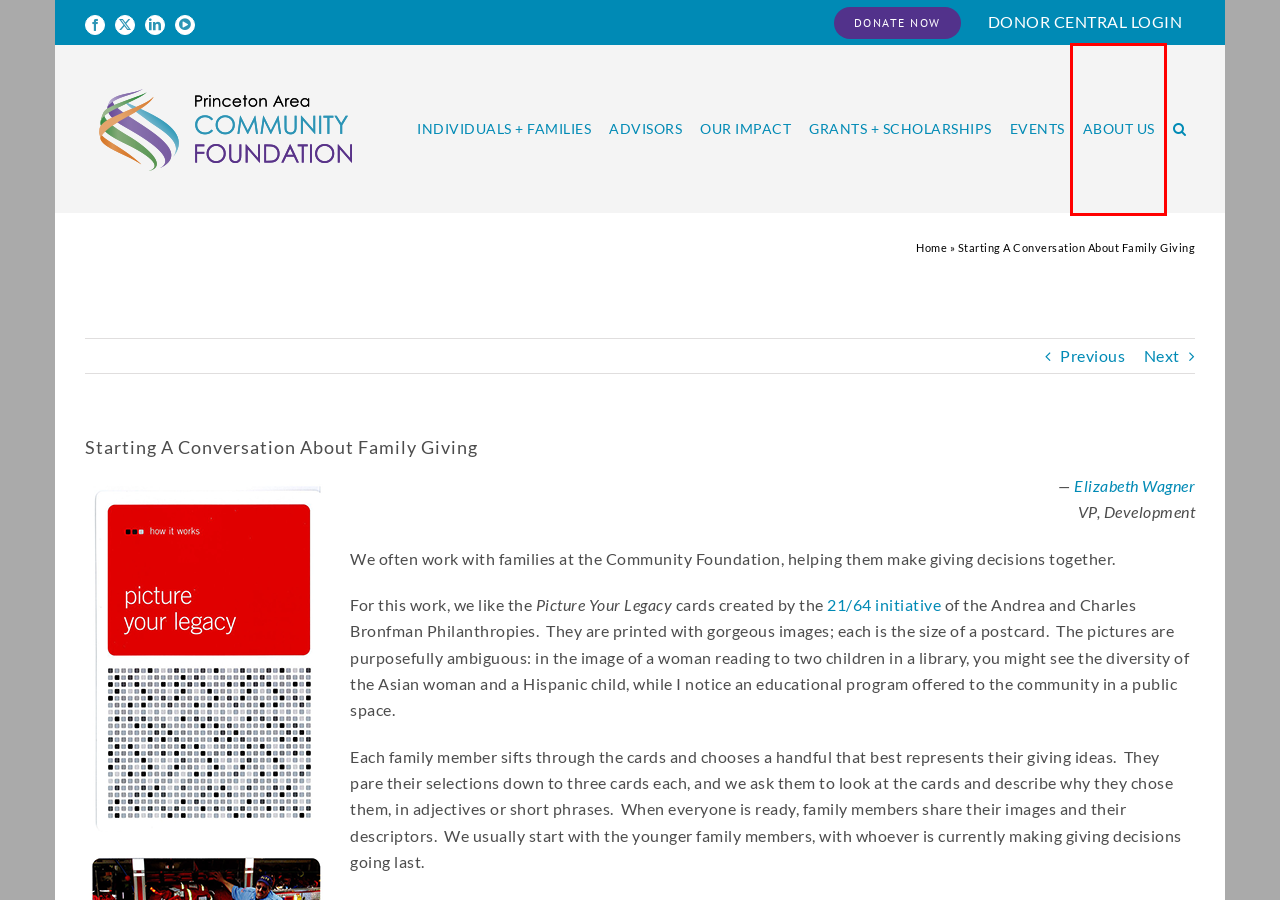Given a screenshot of a webpage with a red bounding box around an element, choose the most appropriate webpage description for the new page displayed after clicking the element within the bounding box. Here are the candidates:
A. VK | 登录
B. Our Impact - Princeton Area Community Foundation
C. Princeton Area Community Foundation : Mailing List Signup
D. Home - Princeton Area Community Foundation
E. Blackbaud
F. About Us - Princeton Area Community Foundation
G. Advisors - Princeton Area Community Foundation
H. Individuals + Families - Princeton Area Community Foundation

F